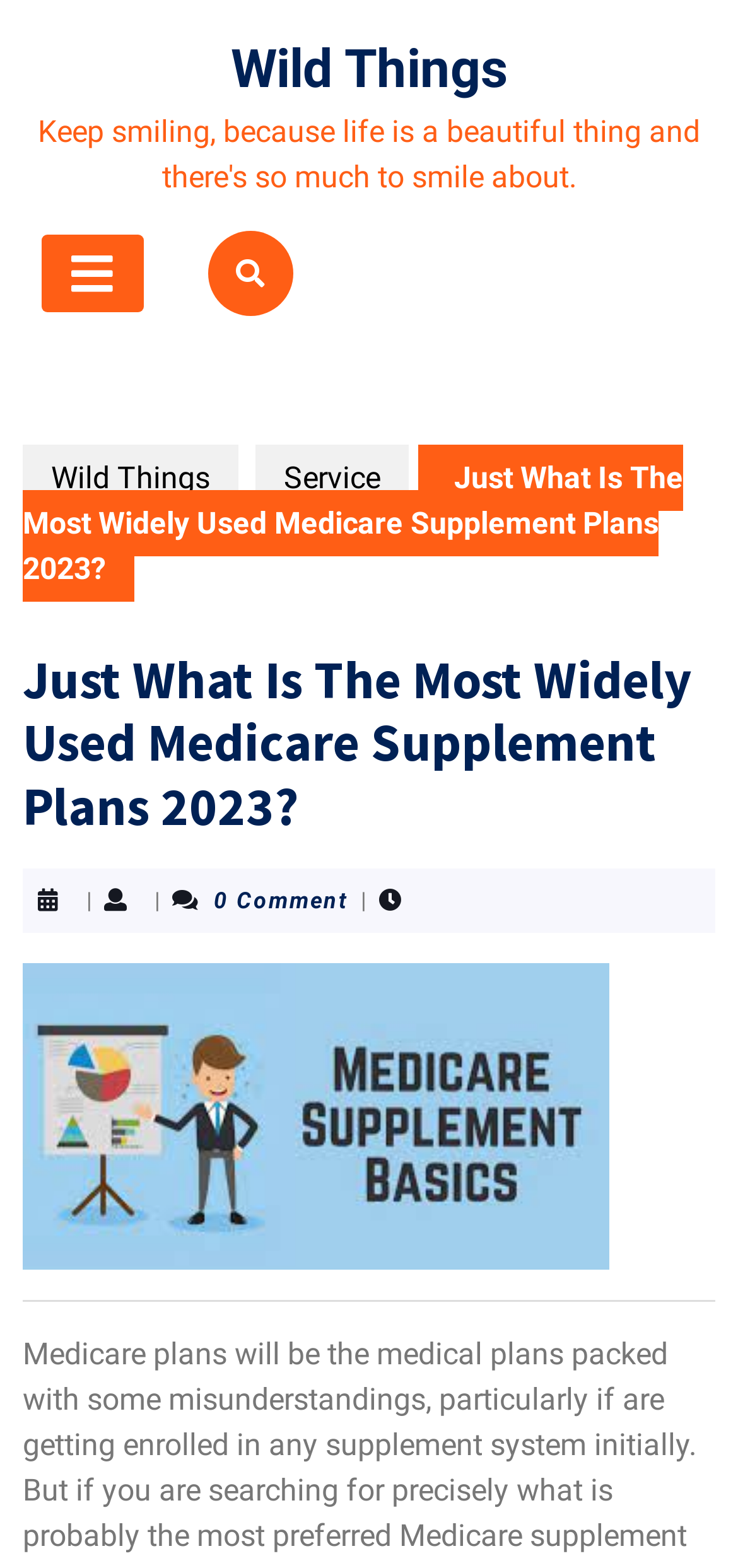What is the orientation of the separator below the post thumbnail image?
Please use the image to provide an in-depth answer to the question.

The separator below the post thumbnail image can be identified by its bounding box coordinates. Its orientation is specified as 'horizontal', which means it is a horizontal line separating the image from the rest of the content.